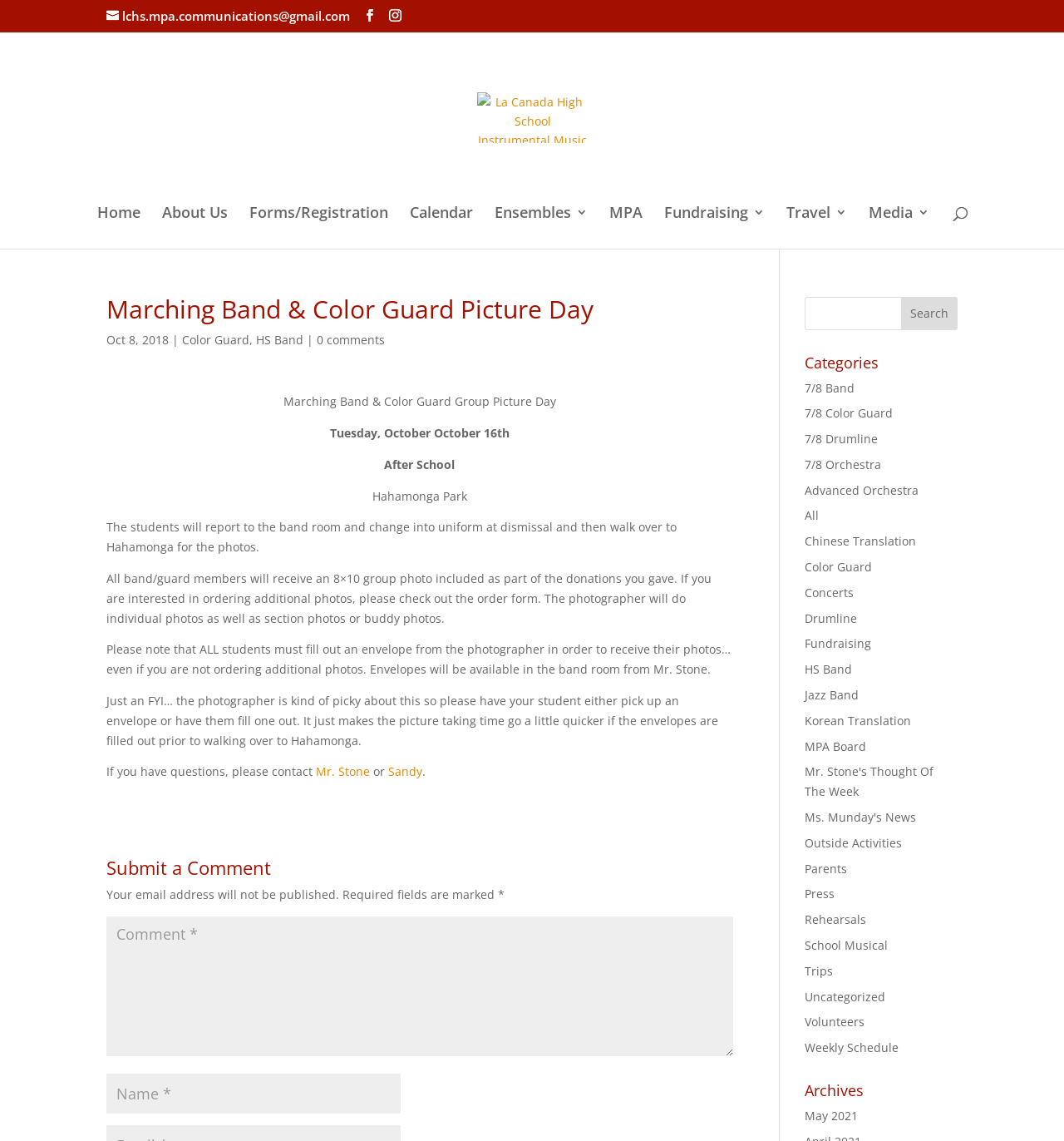Describe every aspect of the webpage comprehensively.

This webpage is about the La Canada High School Instrumental Music Program, specifically the Marching Band & Color Guard Group Picture Day. At the top, there is a navigation menu with links to "Home", "About Us", "Forms/Registration", "Calendar", "Ensembles 3", "MPA", "Fundraising 3", "Travel 3", and "Media 3". Below the navigation menu, there is a search box and a list of categories, including "7/8 Band", "7/8 Color Guard", "7/8 Drumline", and others.

The main content of the page is about the upcoming picture day, which will take place on Tuesday, October 16th, at Hahamonga Park after school. The students will report to the band room, change into their uniforms, and then walk over to the park for the photos. The page provides details about the photo shoot, including the fact that all band and guard members will receive an 8x10 group photo, and that additional photos can be ordered.

There are several paragraphs of text on the page, including information about the photographer, the importance of filling out an envelope to receive photos, and contact information for Mr. Stone and Sandy. At the bottom of the page, there is a section for submitting a comment, with fields for name, email, and comment.

Throughout the page, there are several links to other pages, including the school's instrumental music program, the marching band and color guard, and various categories and archives. There are also several icons and images, including a logo for the La Canada High School Instrumental Music Program.